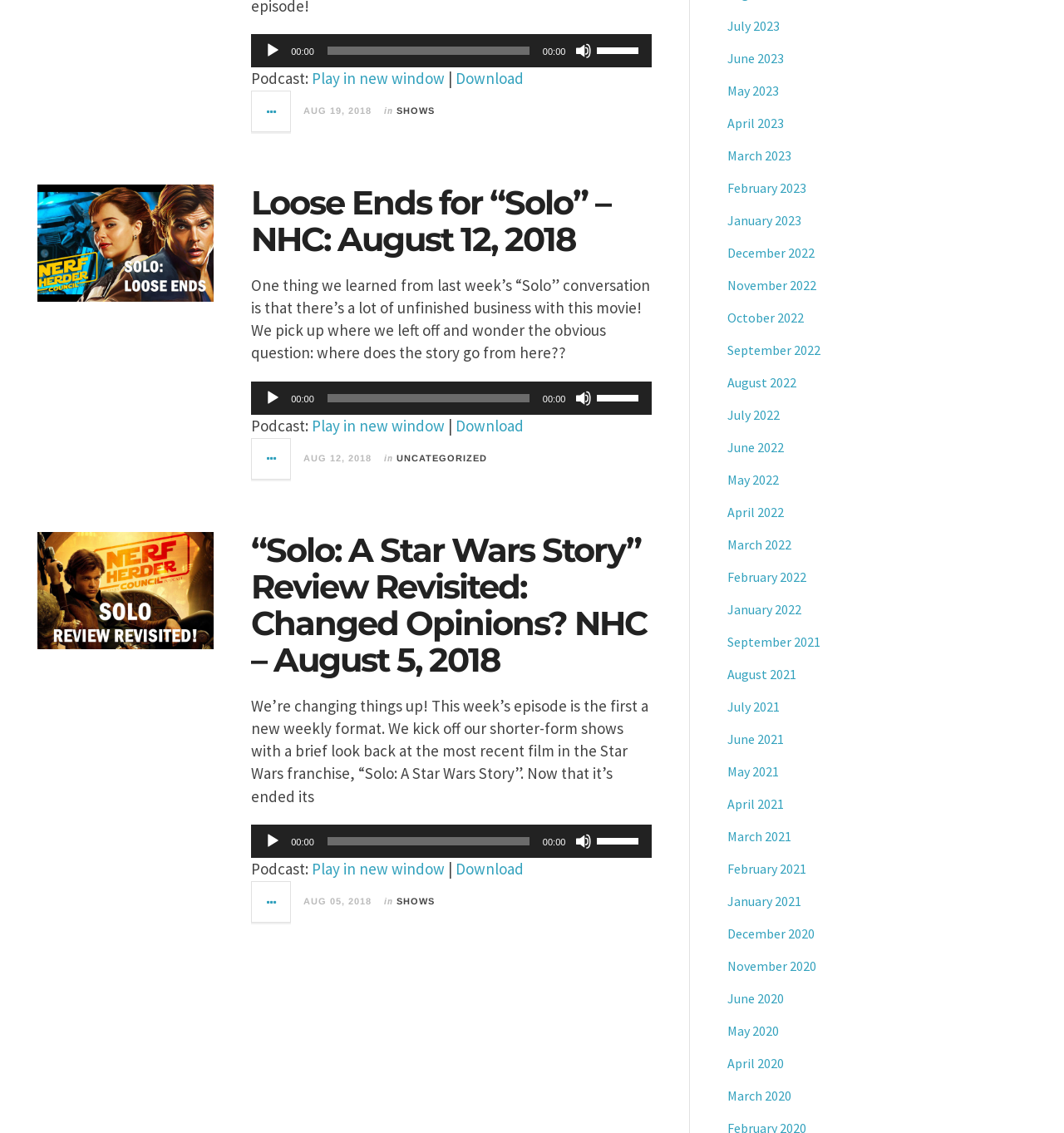Carefully examine the image and provide an in-depth answer to the question: How many links are in the footer section?

I examined the footer section of the webpage and counted the number of links, including the links to social media icons, 'SHOWS', and 'UNCATEGORIZED'. There are five links in total.